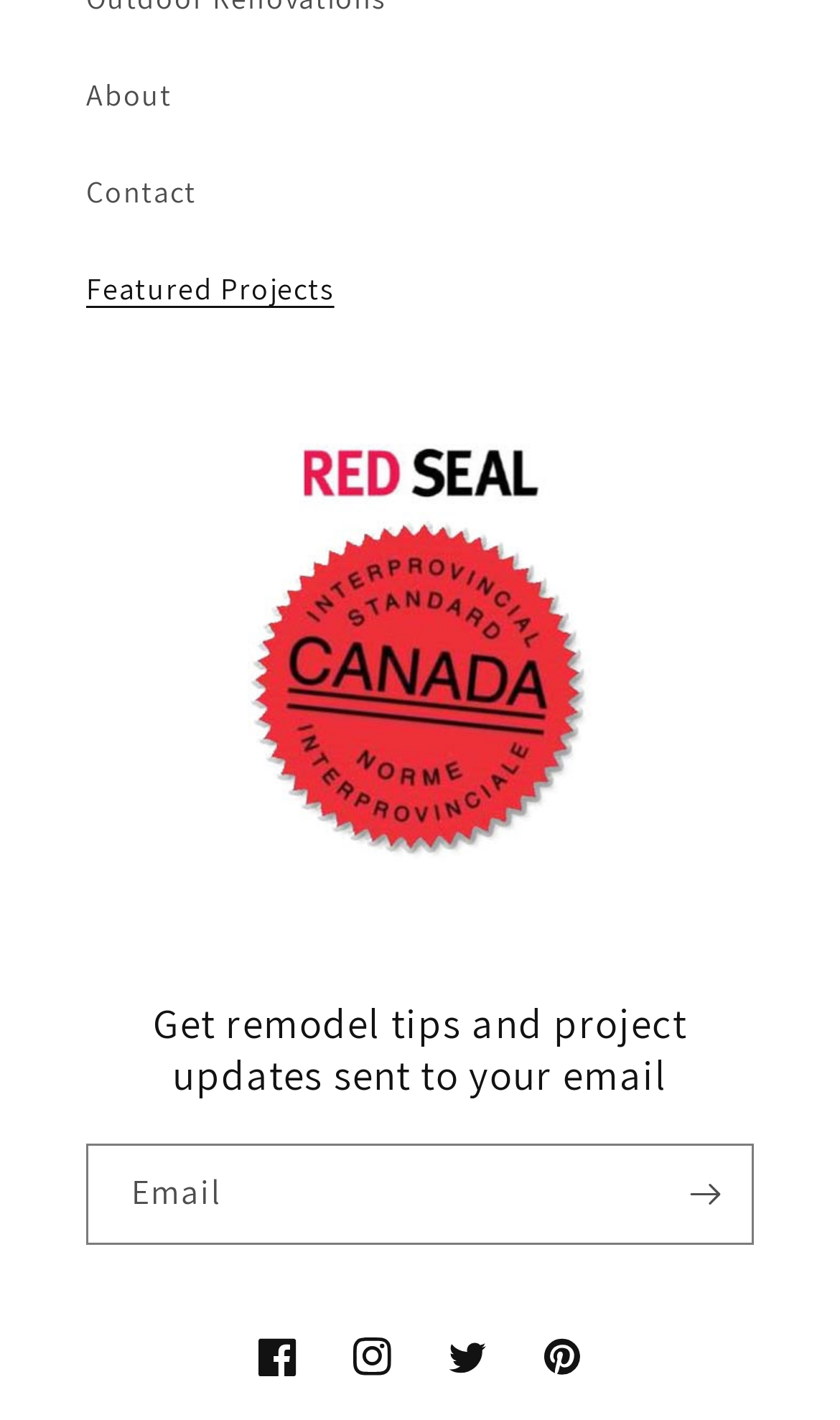What is the purpose of the textbox?
Look at the image and respond with a one-word or short phrase answer.

To input email